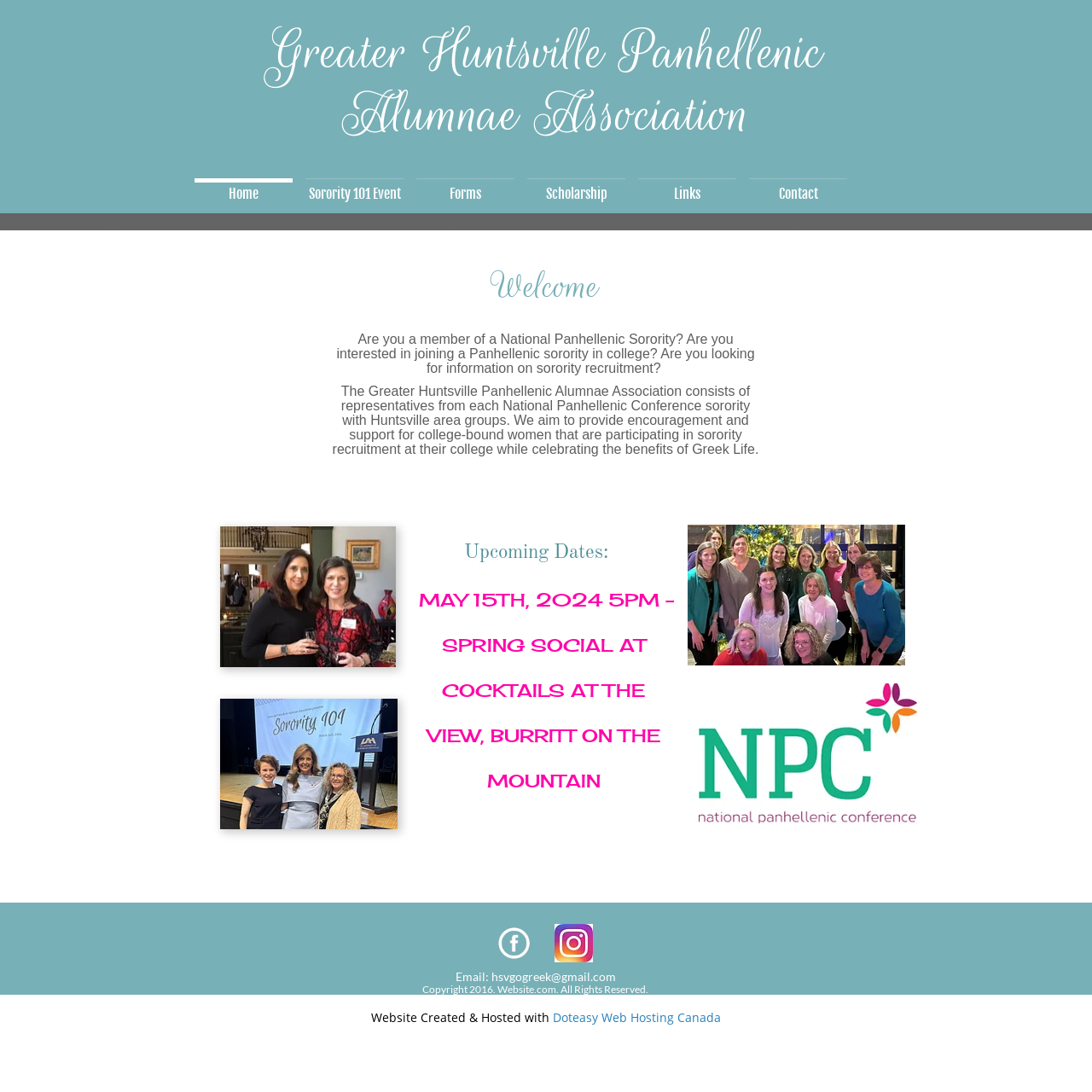Articulate a detailed summary of the webpage's content and design.

The webpage is the home page of the Greater Huntsville Panhellenic Alumnae Association. At the top, there is a navigation menu with six links: "Home", "Sorority 101 Event", "Forms", "Scholarship", "Links", and "Contact". Below the navigation menu, there is a heading that reads "Alumnae Association". 

To the right of the heading, there is a static text that reads "Greater Huntsville Panhellenic". Below this text, there is a large image, and to the right of the image, there is a smaller image of the NPC logo. 

On the left side of the page, there is another image. Below this image, there are three paragraphs of text. The first paragraph asks if the visitor is a member of a National Panhellenic Sorority or interested in joining one in college. The second paragraph explains the purpose of the Greater Huntsville Panhellenic Alumnae Association. The third paragraph is empty.

Below these paragraphs, there is a section with upcoming dates. The section is headed by "Upcoming Dates:" and lists a spring social event on May 15th, 2024, at 5 PM. 

At the bottom of the page, there is a section with a heading that reads "Welcome". Below this heading, there is a footer section with an image of Instagram, an email address, and a copyright notice. There is also a text that reads "Website Created & Hosted with" and a link to "Doteasy Web Hosting Canada".